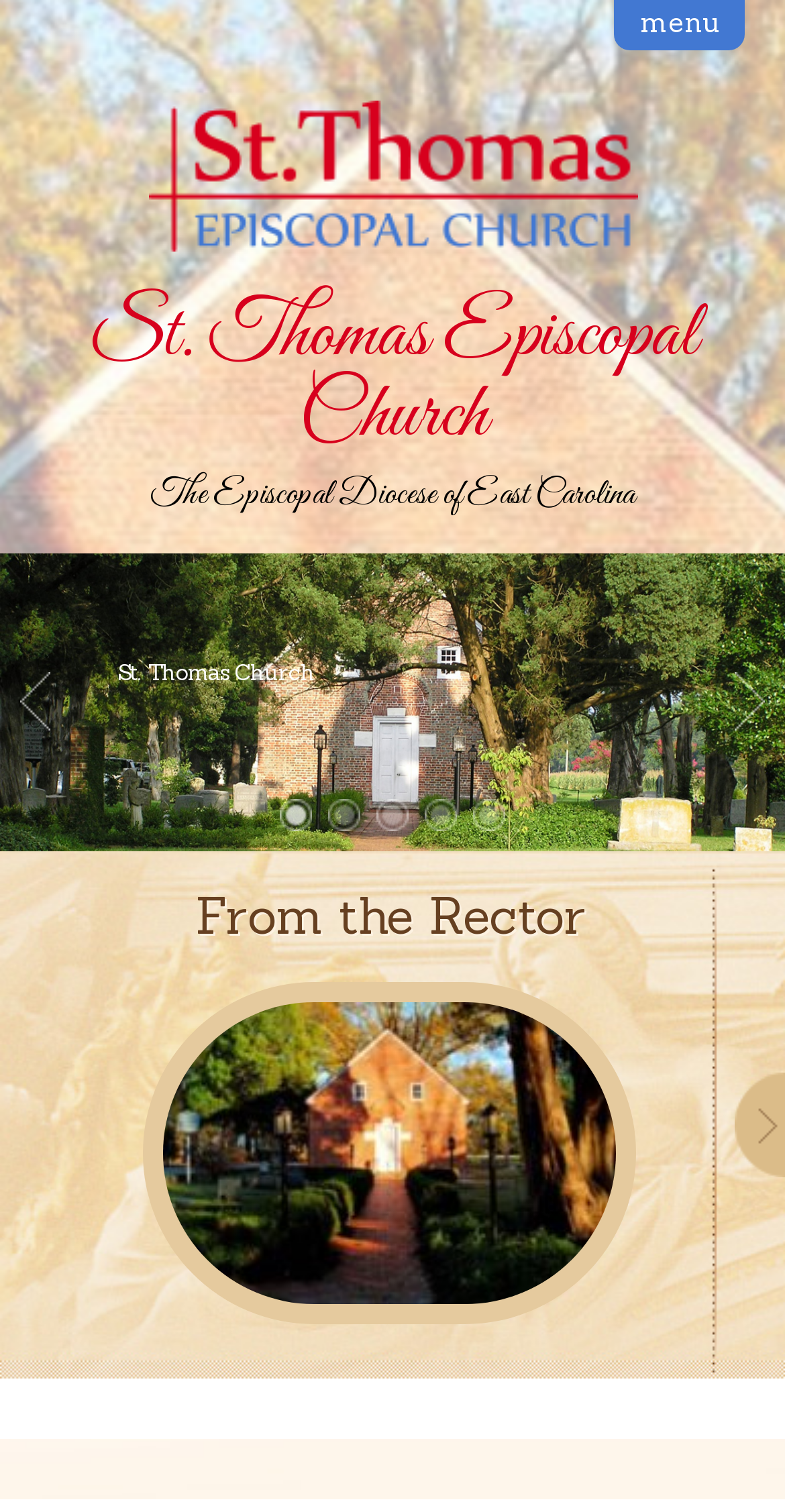Locate the bounding box for the described UI element: "menu". Ensure the coordinates are four float numbers between 0 and 1, formatted as [left, top, right, bottom].

[0.782, 0.0, 0.949, 0.033]